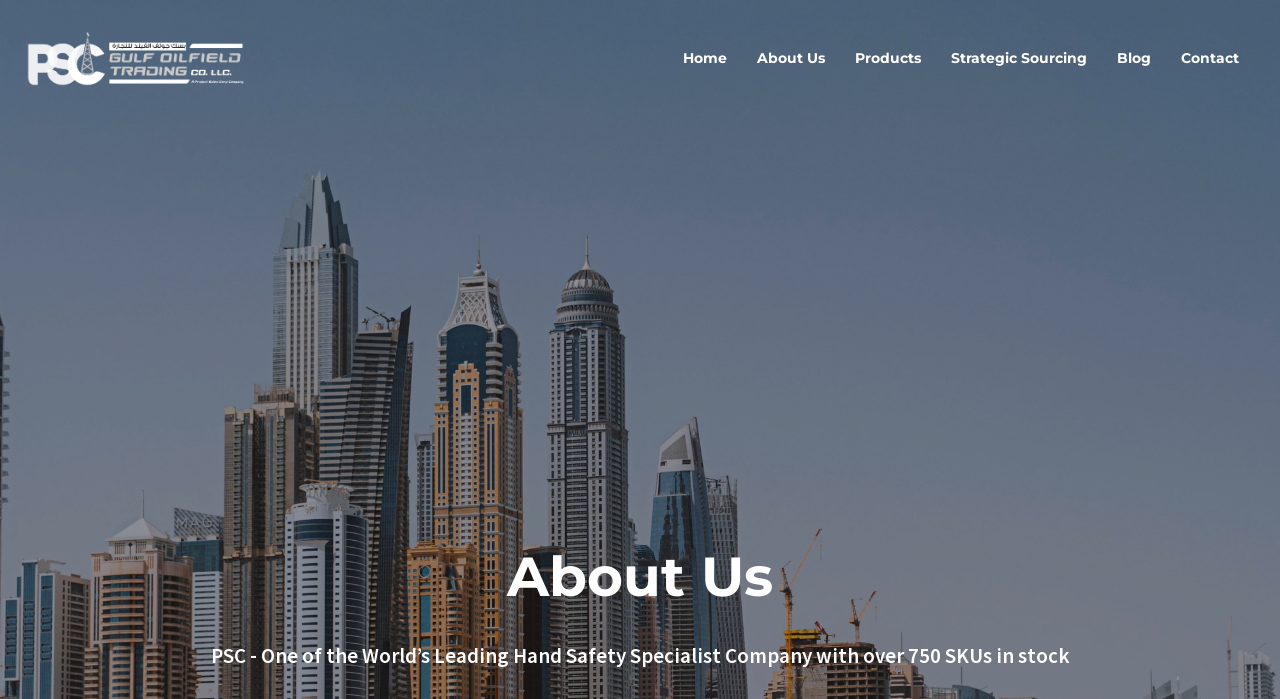Respond to the question below with a single word or phrase:
What are the main sections of the website?

Home, About Us, Products, etc.